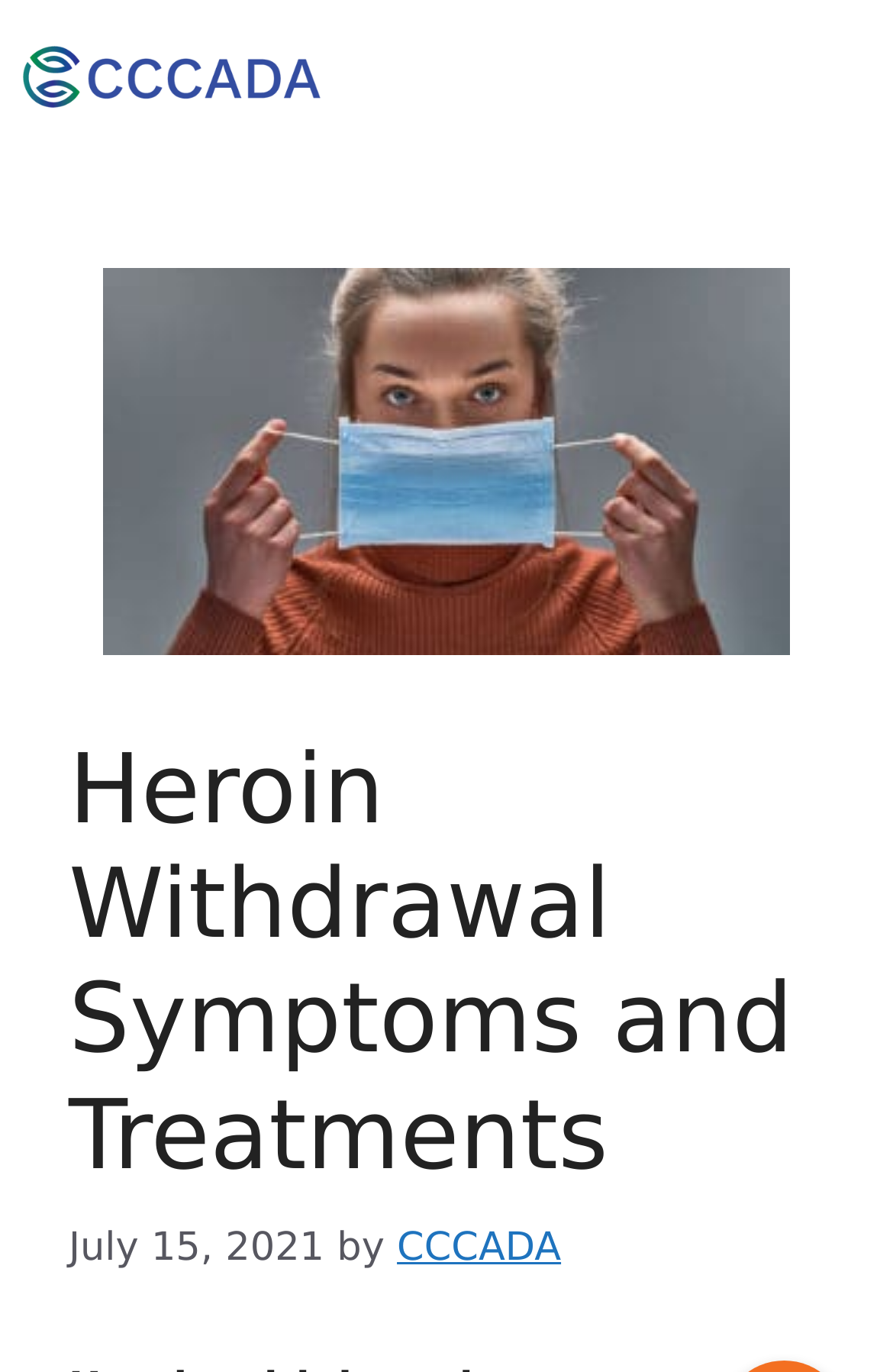Generate a thorough caption detailing the webpage content.

The webpage is about heroin withdrawal symptoms and treatments, provided by CCCADA. At the top of the page, there is a banner that spans the entire width, containing a link to CCCADA, accompanied by an image of the CCCADA logo. 

Below the banner, there is a main content section, which starts with a heading that reads "Heroin Withdrawal Symptoms and Treatments". This heading is positioned near the top-left corner of the content section. 

To the right of the heading, there is a timestamp indicating that the content was published on July 15, 2021. The timestamp is followed by the text "by" and a link to CCCADA, which is positioned near the top-right corner of the content section.